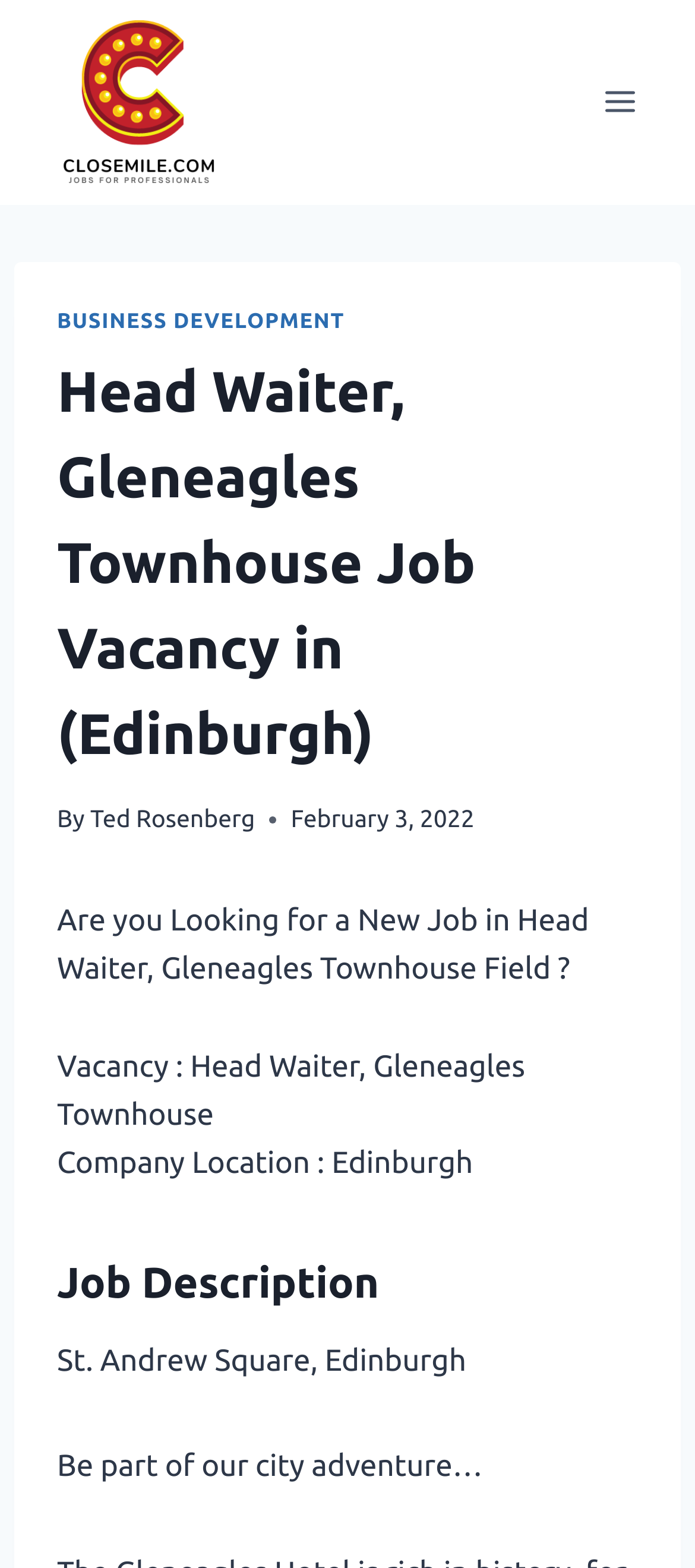Create a detailed summary of all the visual and textual information on the webpage.

The webpage appears to be a job vacancy posting for a Head Waiter position at Gleneagles Townhouse in Edinburgh. At the top left of the page, there is a link to the website "Closemile.com" accompanied by an image of the same name. On the top right, there is a button to open a menu.

Below the top section, there is a header area that spans almost the entire width of the page. Within this header, there is a link to "BUSINESS DEVELOPMENT" on the left, followed by a heading that displays the job title and location. To the right of the heading, there is a "By" label, a link to the author "Ted Rosenberg", and a timestamp showing the posting date, February 3, 2022.

Underneath the header, there are several paragraphs of text that provide more information about the job vacancy. The first paragraph asks if the user is looking for a new job in the Head Waiter field, followed by a description of the vacancy and the company location. The next section is a heading labeled "Job Description", which is followed by the job location, St. Andrew Square, Edinburgh, and a brief job description that starts with "Be part of our city adventure…".